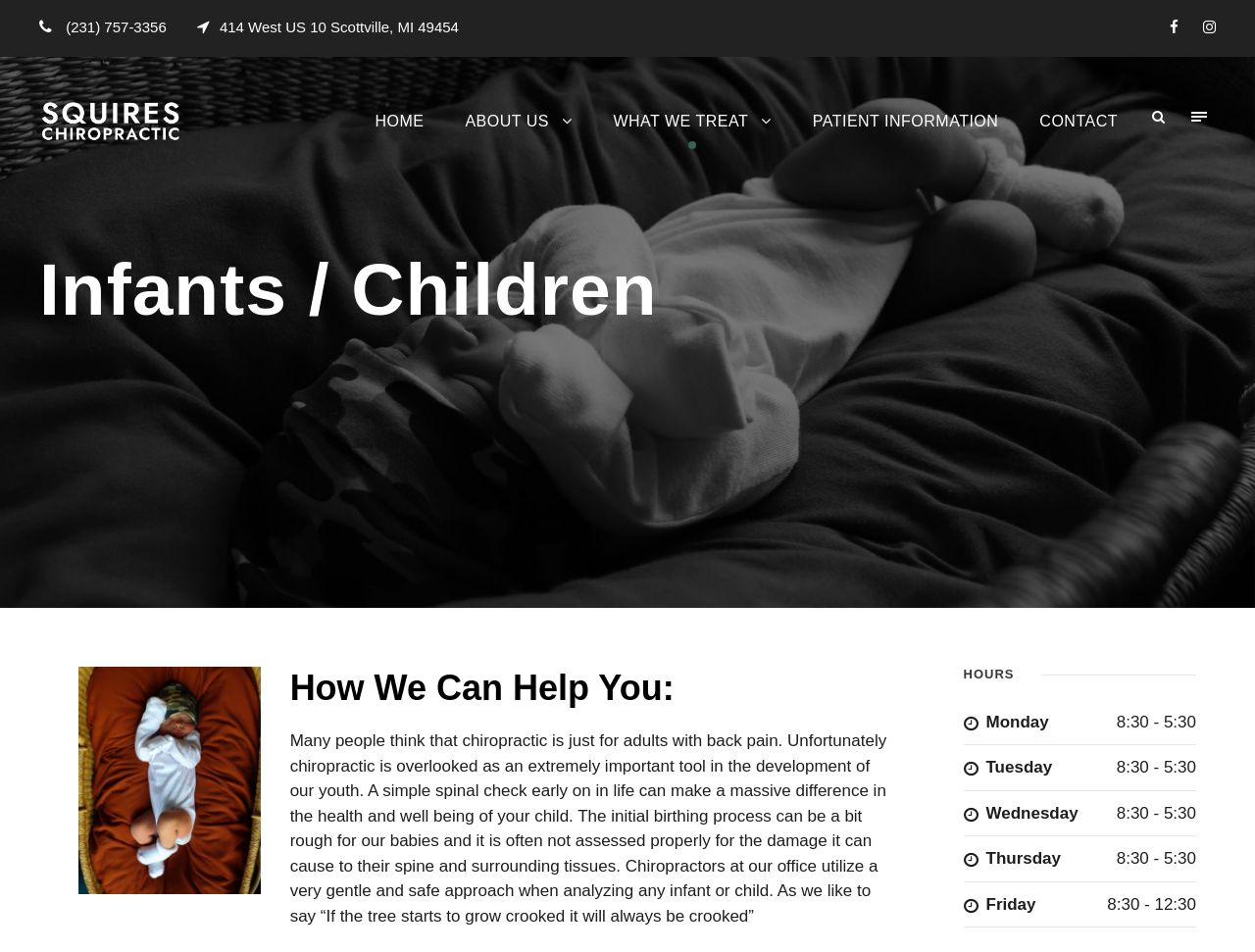Locate the UI element described by Contact in the provided webpage screenshot. Return the bounding box coordinates in the format (top-left x, top-left y, bottom-right x, bottom-right y), ensuring all values are between 0 and 1.

[0.828, 0.113, 0.891, 0.179]